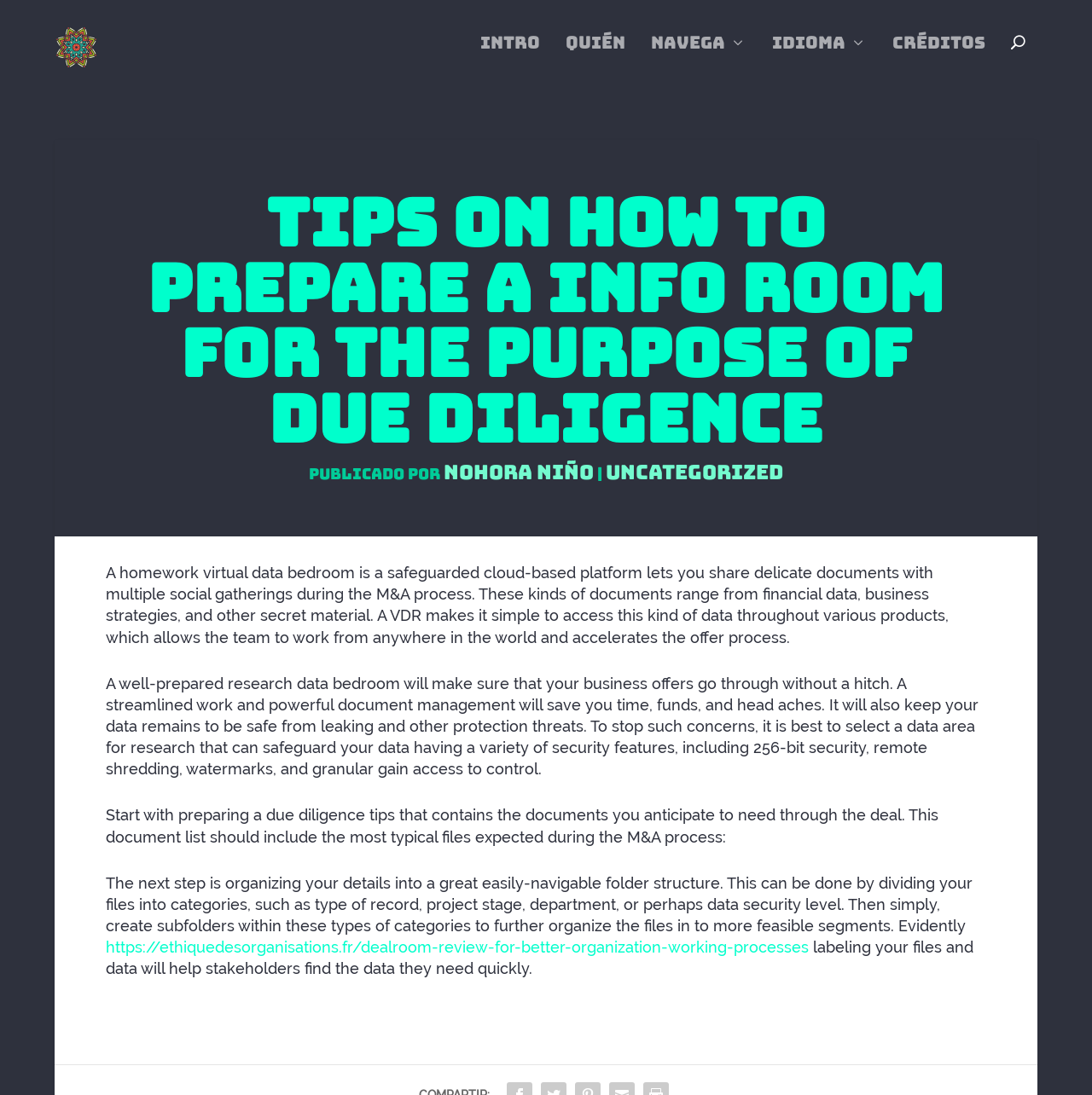Find the bounding box coordinates of the clickable region needed to perform the following instruction: "Click on the 'Intro' link". The coordinates should be provided as four float numbers between 0 and 1, i.e., [left, top, right, bottom].

[0.44, 0.044, 0.495, 0.097]